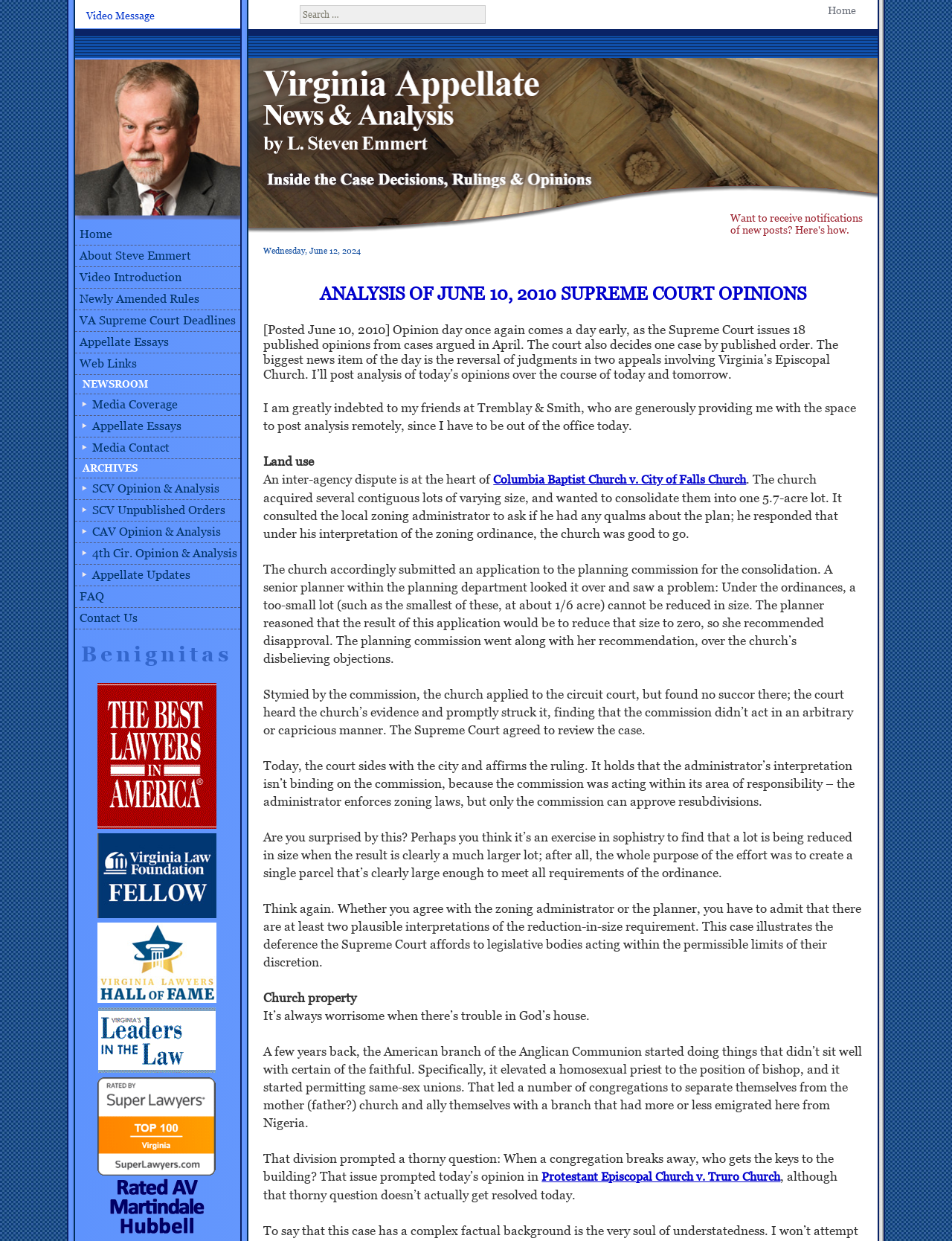Please determine the bounding box coordinates of the clickable area required to carry out the following instruction: "Go to the home page". The coordinates must be four float numbers between 0 and 1, represented as [left, top, right, bottom].

[0.862, 0.004, 0.899, 0.013]